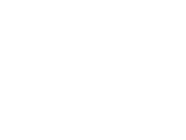What genes are related to this product?
Provide a one-word or short-phrase answer based on the image.

NTRK genes